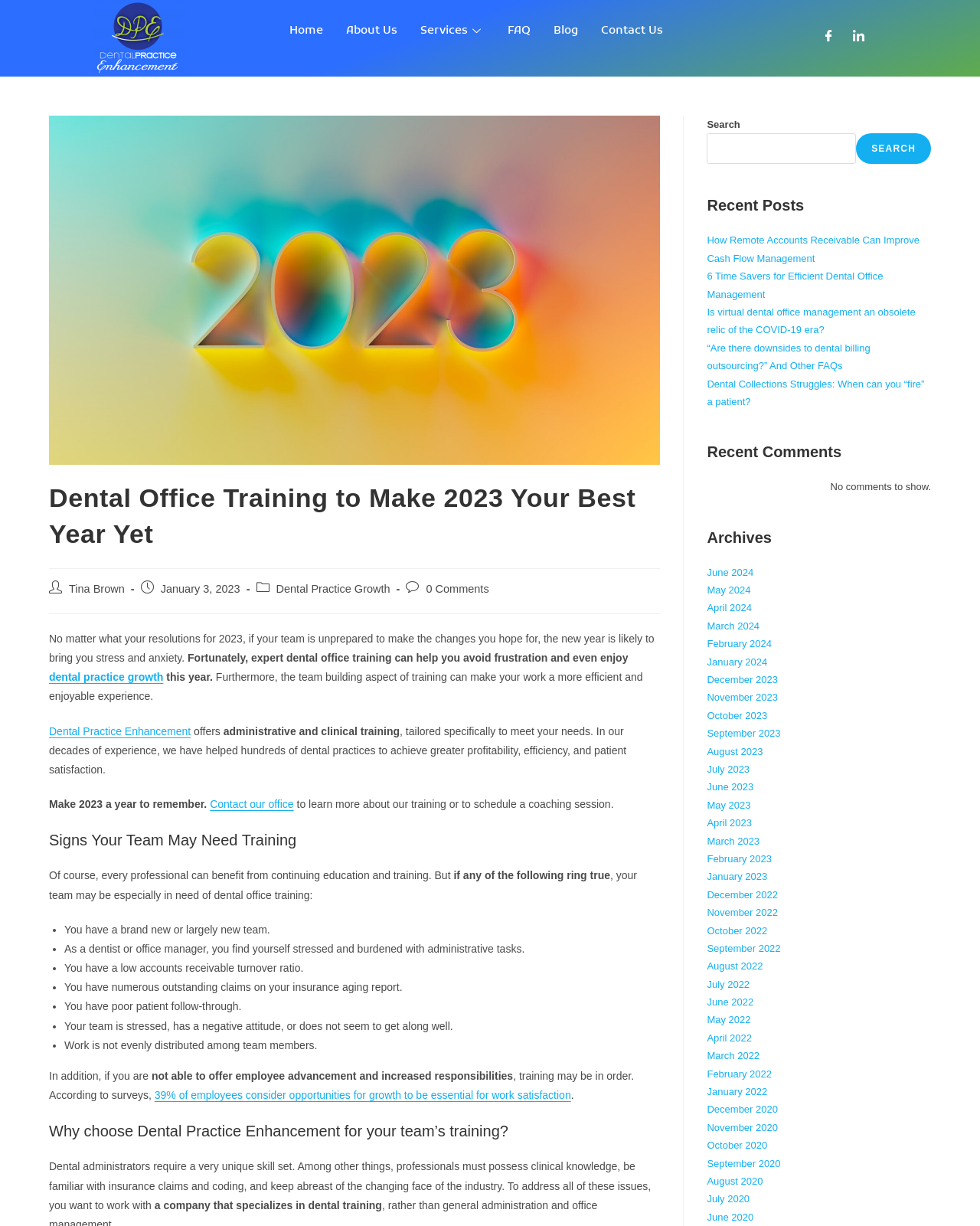Identify the bounding box coordinates for the region of the element that should be clicked to carry out the instruction: "Click the 'Contact Us' link". The bounding box coordinates should be four float numbers between 0 and 1, i.e., [left, top, right, bottom].

[0.602, 0.0, 0.689, 0.05]